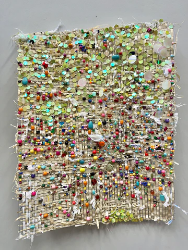Provide a thorough description of the image.

This vibrant artwork, titled "Yellow Dress" by artist Jeffry Cantu, features a textured composition that captivates with its playful arrangement of colorful sequins and beads. The artwork showcases an intricate weaving technique, blending various hues and materials to create a lively visual experience. The finely woven structure is enhanced by the sparkle of sequins, reflecting light and adding depth to the piece. Its unique design draws the viewer in, inviting them to appreciate the meticulous craftsmanship and the joyous colors that celebrate artistic expression.